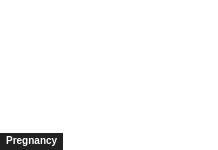What design principle is emphasized in the webpage?
Using the screenshot, give a one-word or short phrase answer.

Clarity and accessibility